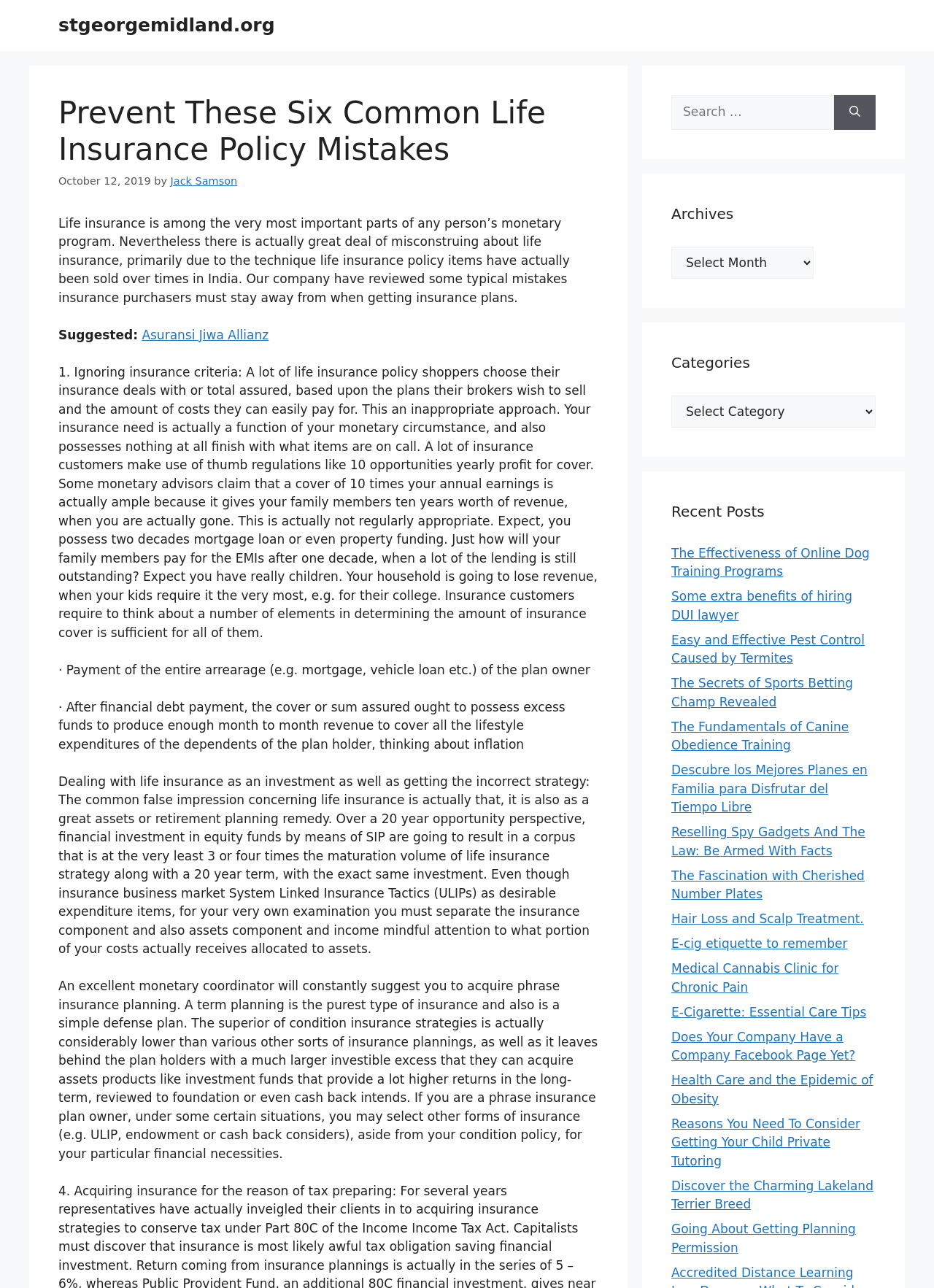What is the main topic of this webpage?
Please give a detailed and thorough answer to the question, covering all relevant points.

Based on the content of the webpage, it appears to be discussing life insurance, specifically common mistakes to avoid when purchasing a policy. The heading 'Prevent These Six Common Life Insurance Policy Mistakes' and the subsequent paragraphs support this conclusion.